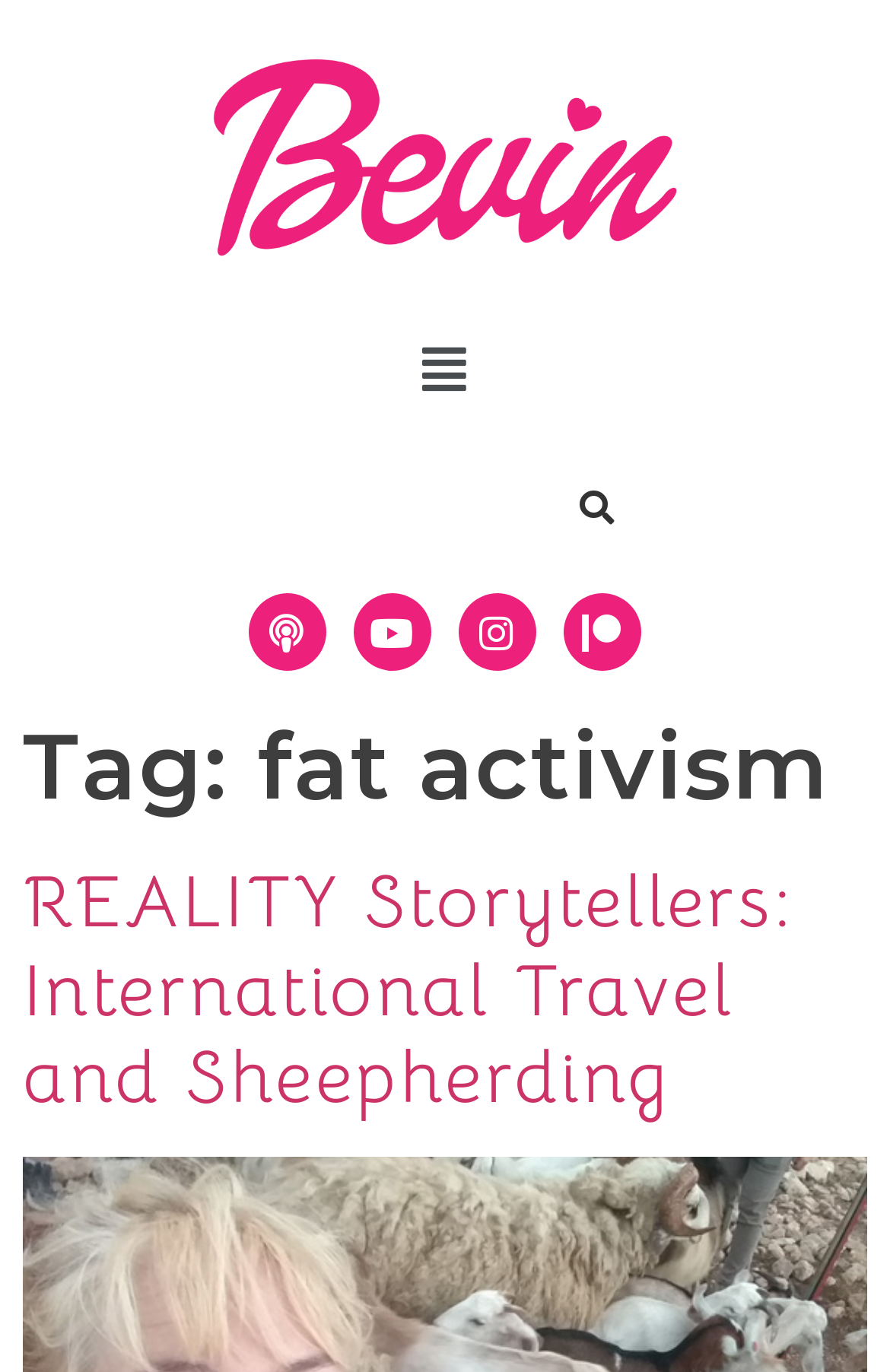Based on the element description: "name="s" title="Search"", identify the UI element and provide its bounding box coordinates. Use four float numbers between 0 and 1, [left, top, right, bottom].

[0.607, 0.34, 0.716, 0.4]